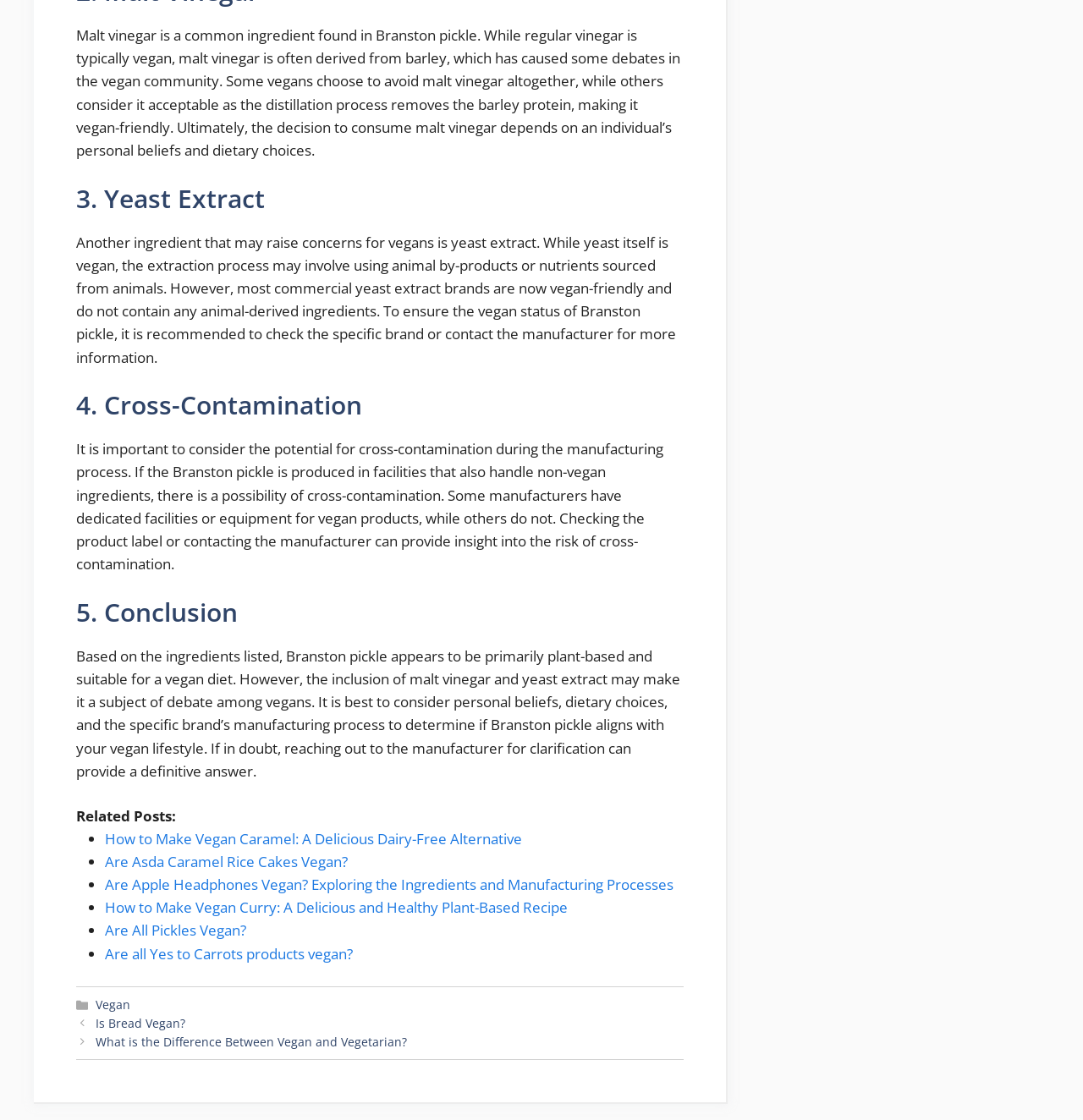Locate the bounding box of the user interface element based on this description: "Are All Pickles Vegan?".

[0.097, 0.822, 0.227, 0.839]